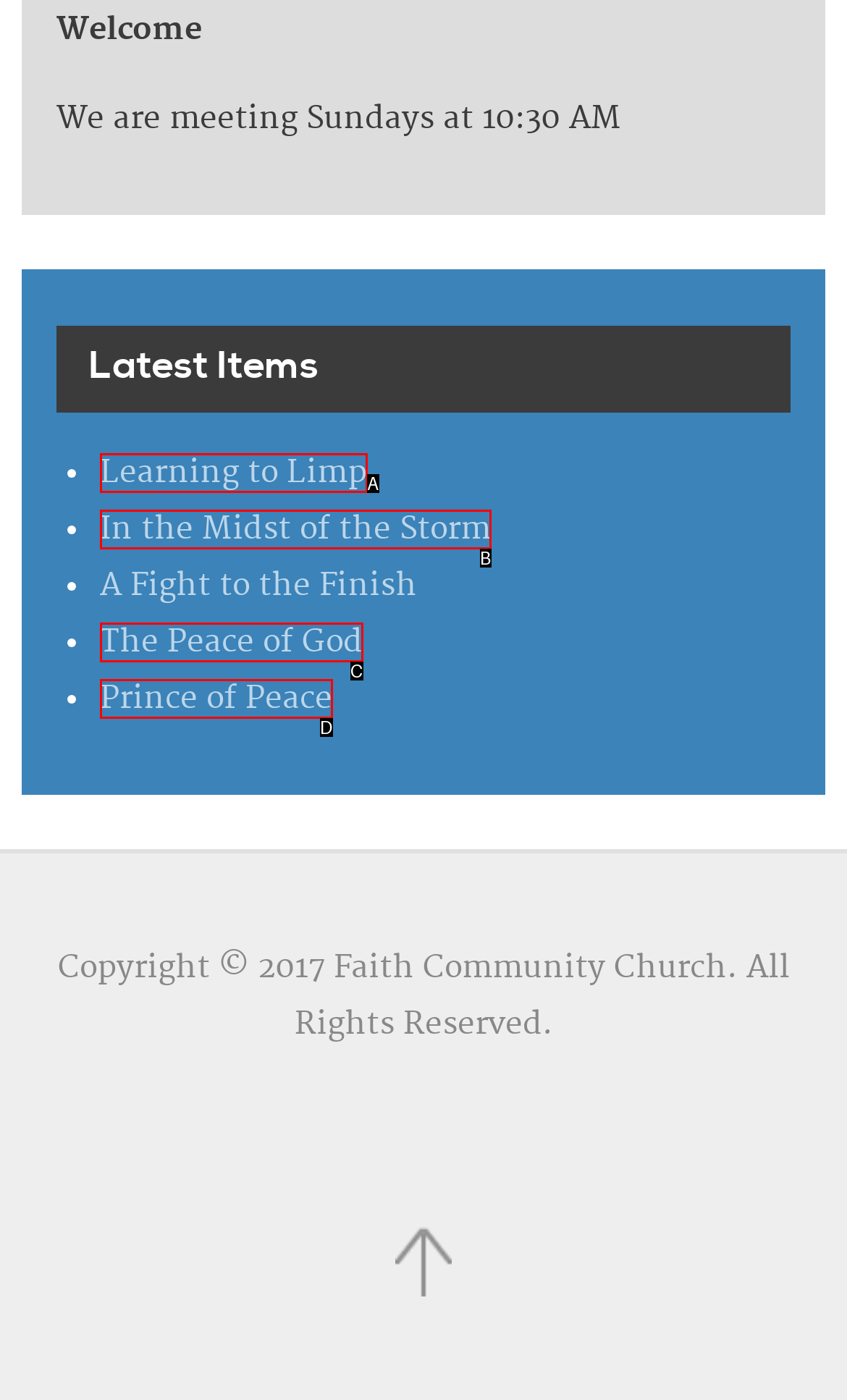Find the HTML element that suits the description: Prince of Peace
Indicate your answer with the letter of the matching option from the choices provided.

D